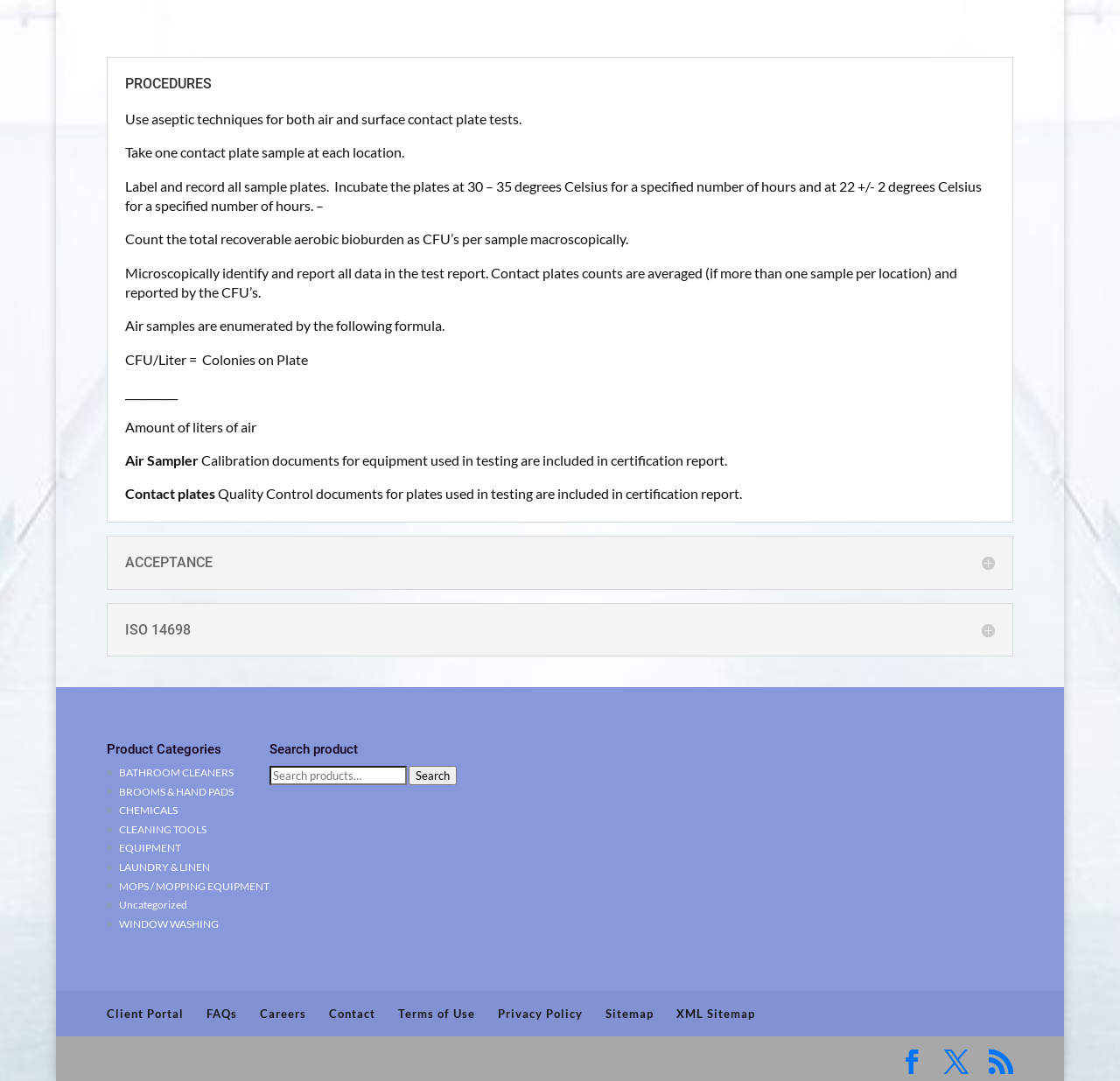What is the purpose of the search box?
Please answer the question with as much detail and depth as you can.

The search box is located at the bottom of the webpage, and it has a StaticText element with the text 'Search for:', indicating that the user can search for products using this search box.